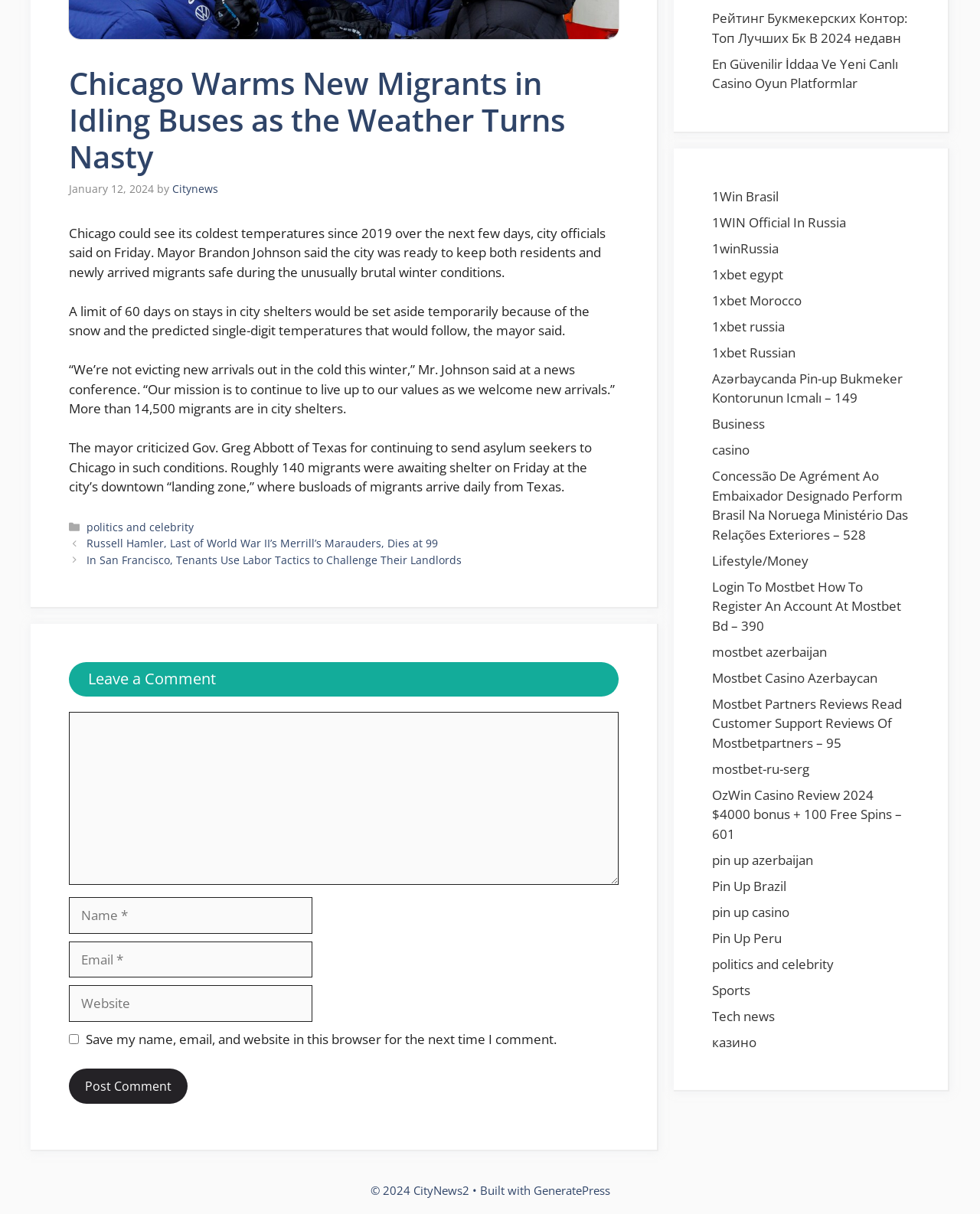Predict the bounding box coordinates for the UI element described as: "parent_node: Comment name="comment"". The coordinates should be four float numbers between 0 and 1, presented as [left, top, right, bottom].

[0.07, 0.586, 0.631, 0.729]